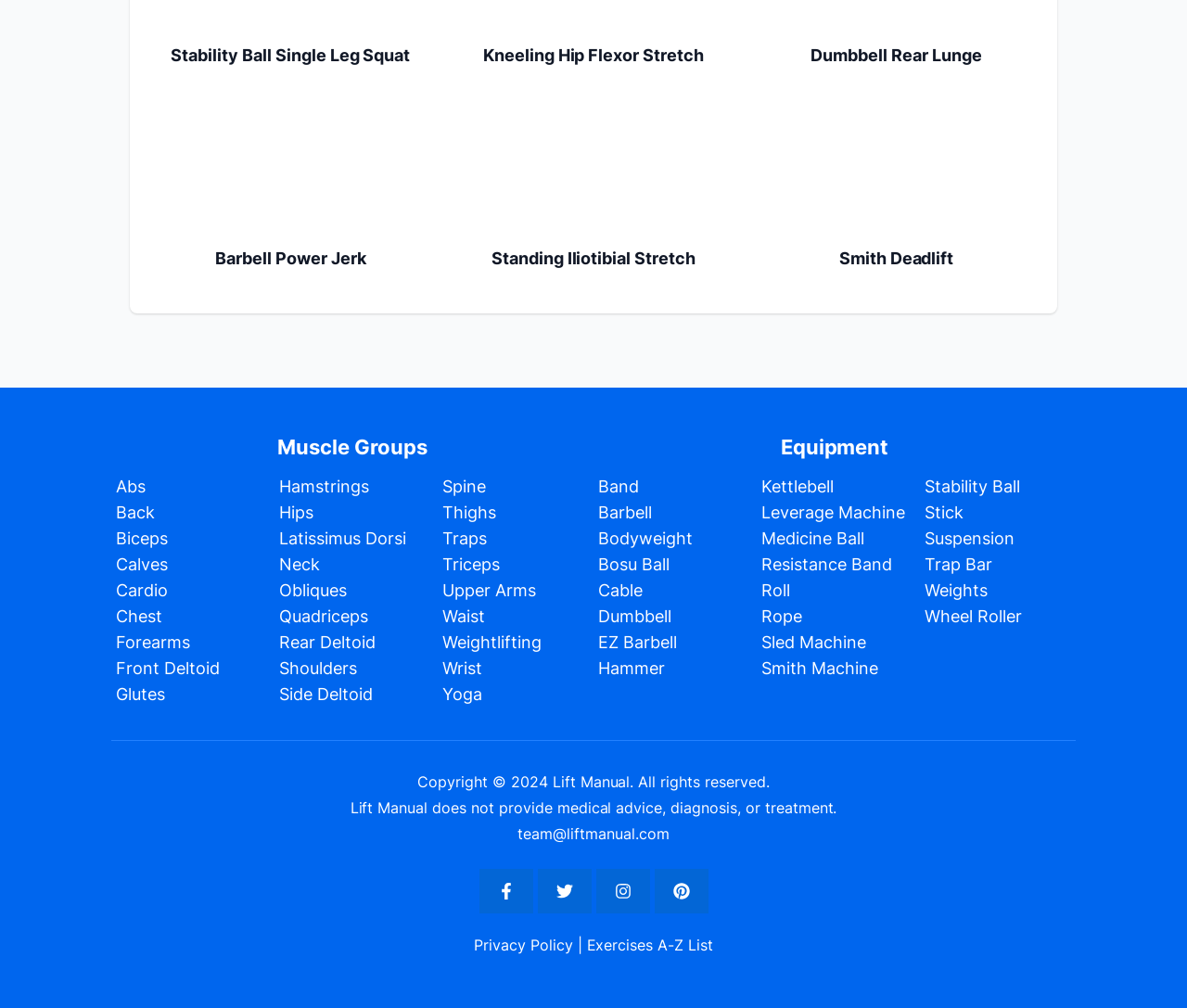Specify the bounding box coordinates of the element's region that should be clicked to achieve the following instruction: "View Barbell Power Jerk". The bounding box coordinates consist of four float numbers between 0 and 1, in the format [left, top, right, bottom].

[0.125, 0.154, 0.365, 0.173]